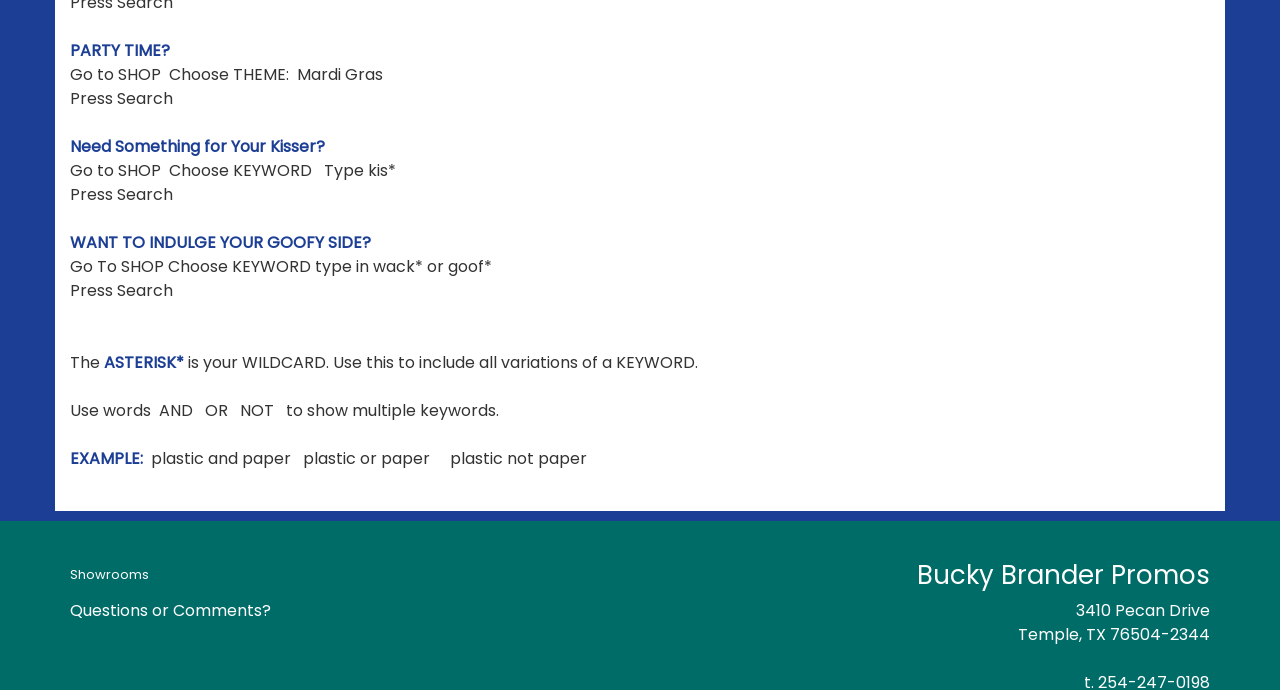Identify the coordinates of the bounding box for the element described below: "Questions or Comments?". Return the coordinates as four float numbers between 0 and 1: [left, top, right, bottom].

[0.055, 0.868, 0.212, 0.901]